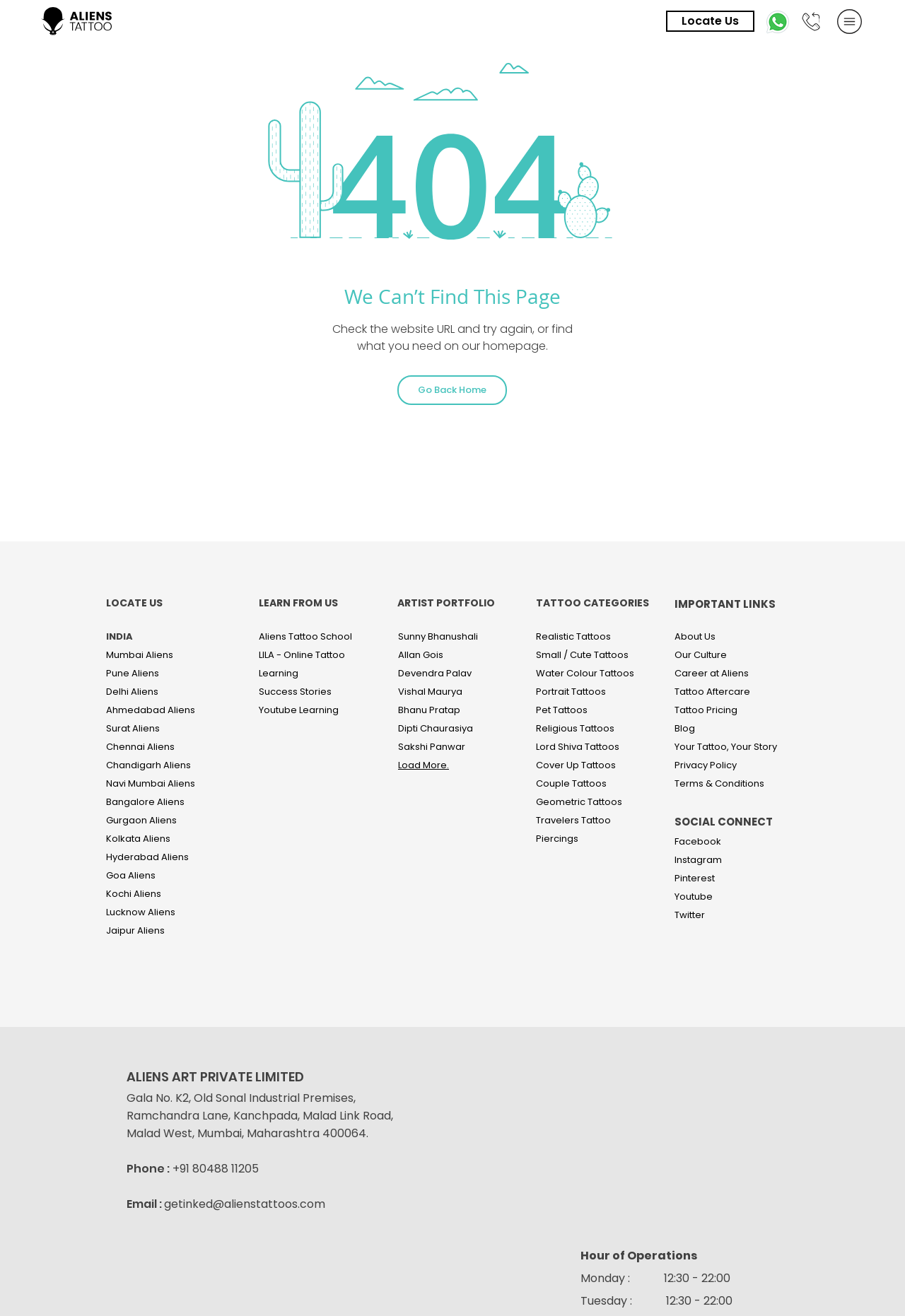Find the bounding box coordinates of the element I should click to carry out the following instruction: "Click Locate Us".

[0.736, 0.008, 0.834, 0.024]